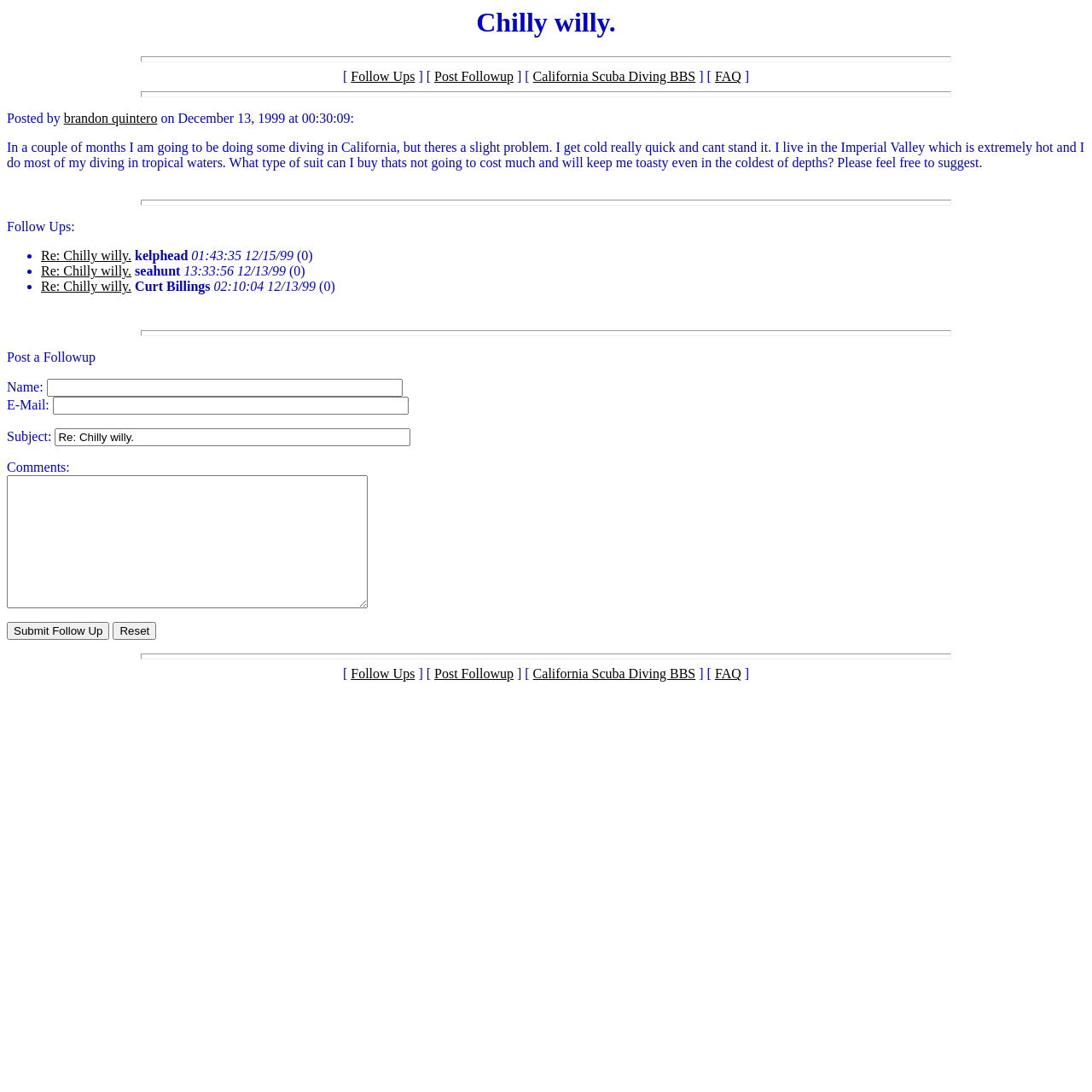Locate the bounding box coordinates of the element I should click to achieve the following instruction: "Click on the 'Submit Follow Up' button".

[0.006, 0.57, 0.1, 0.586]